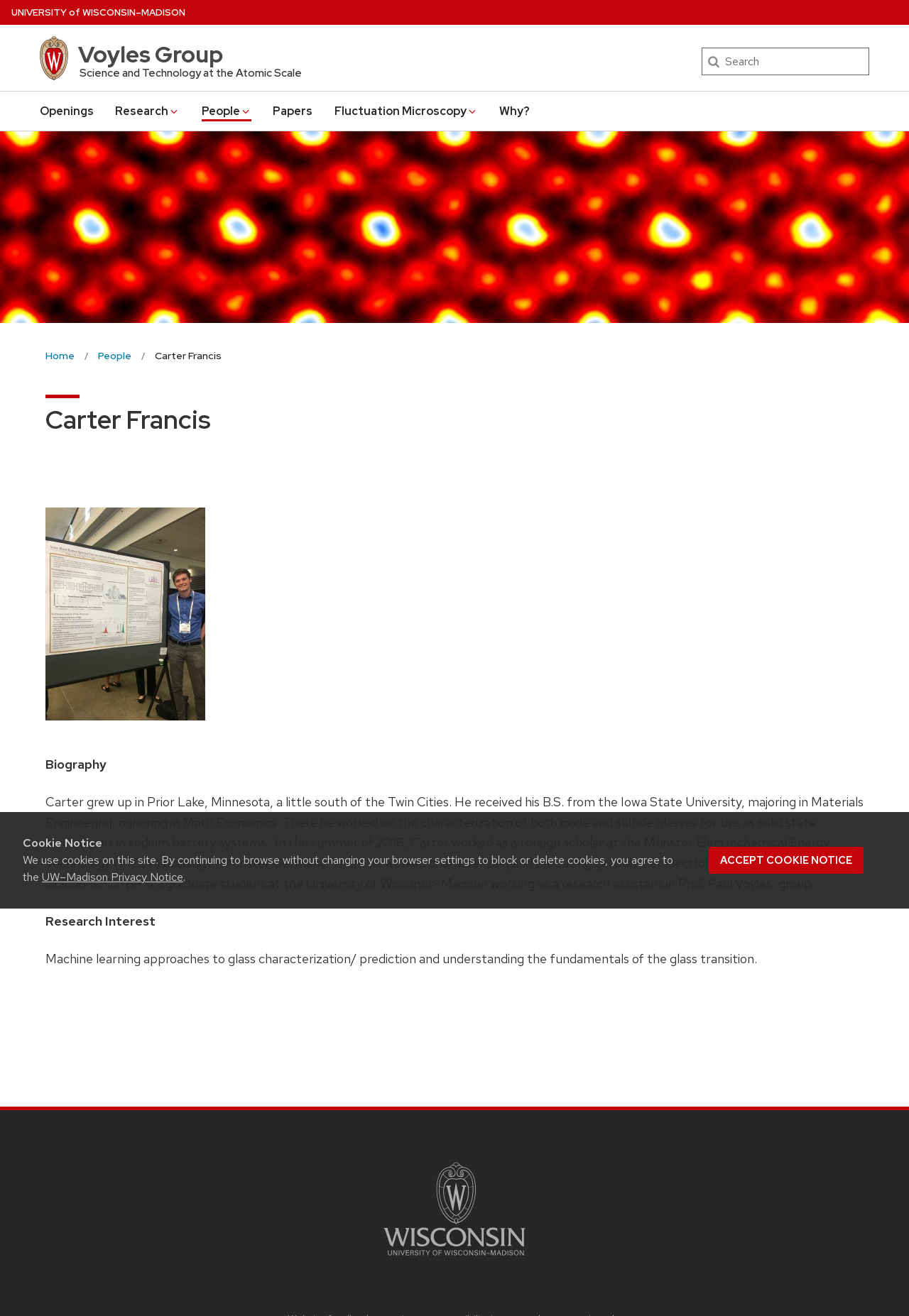Find the coordinates for the bounding box of the element with this description: "Check out VM Recording Studio".

None